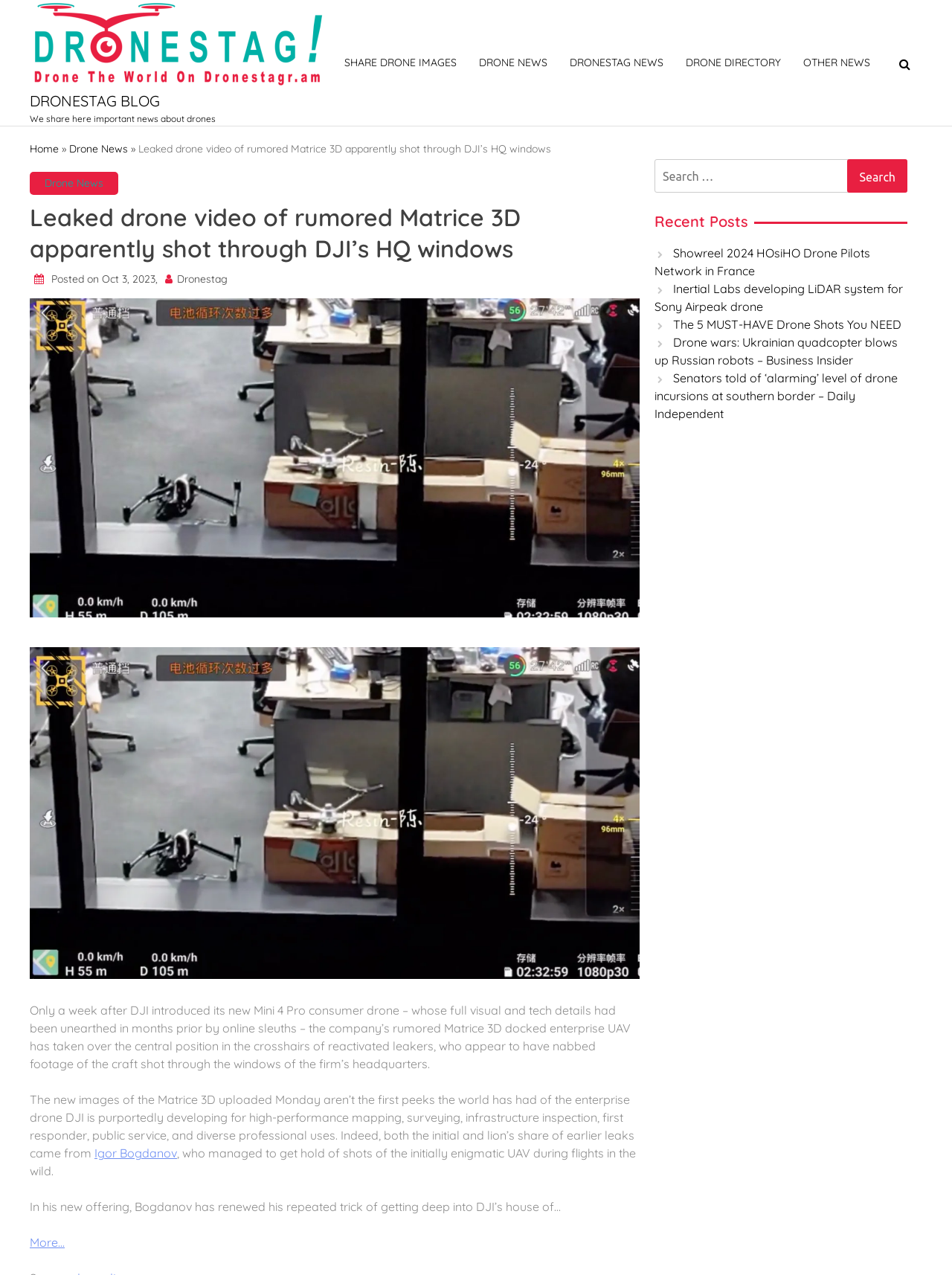Please find the bounding box coordinates for the clickable element needed to perform this instruction: "Click on the 'More…' link".

[0.031, 0.969, 0.068, 0.98]